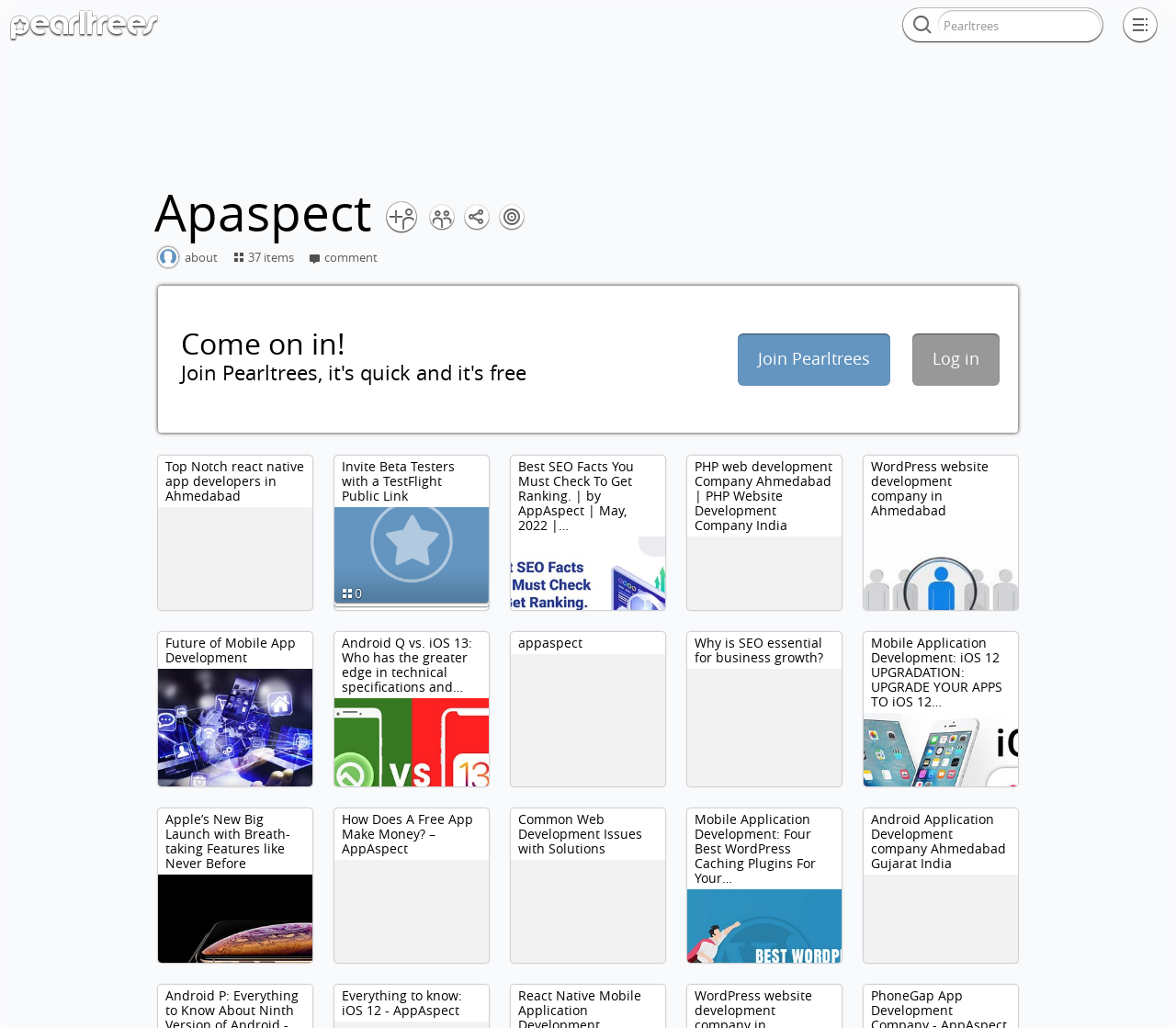How many items are mentioned in the text '37 items'?
Please provide a single word or phrase as the answer based on the screenshot.

37